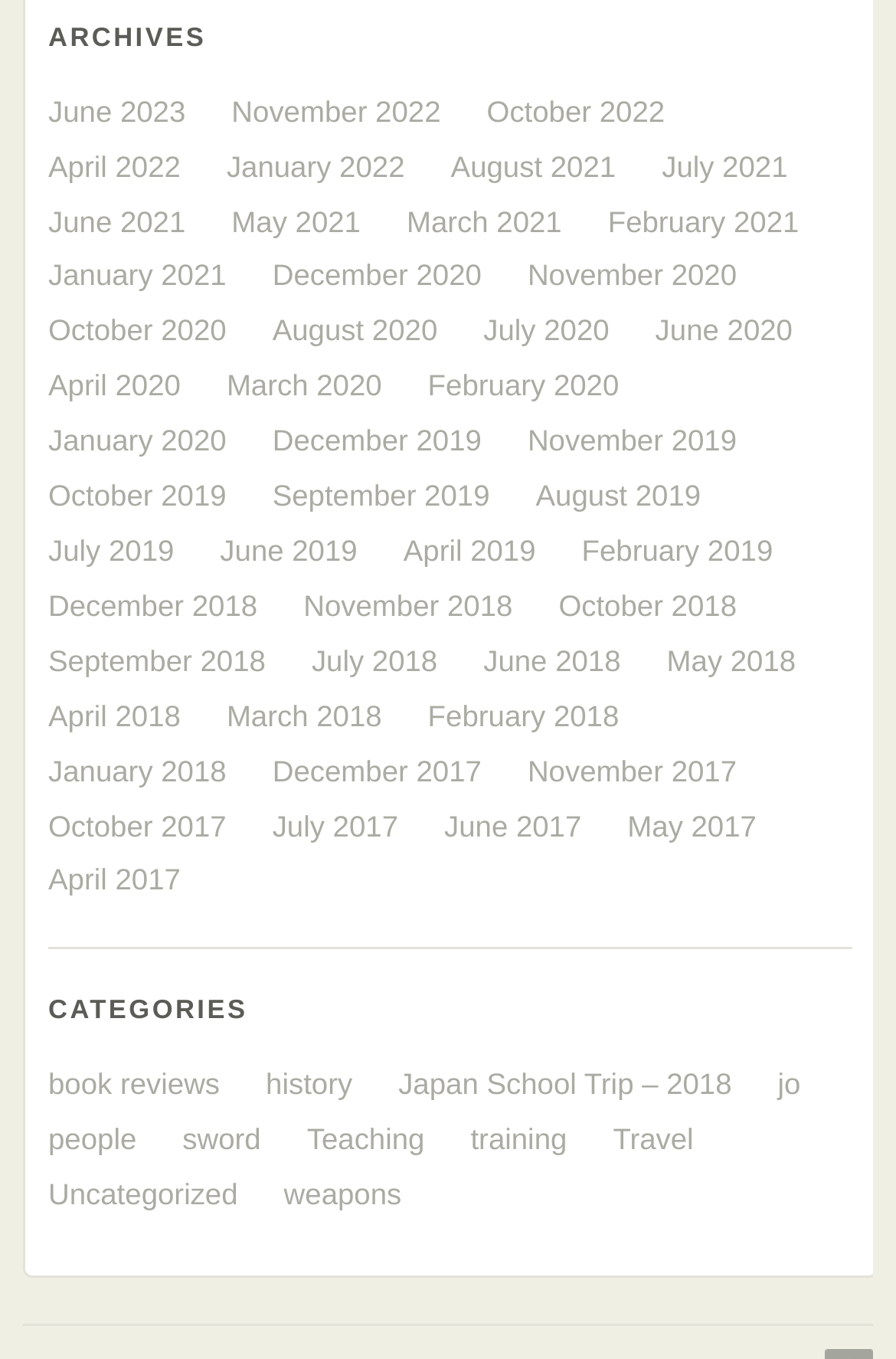Identify the bounding box coordinates for the element that needs to be clicked to fulfill this instruction: "go to June 2023". Provide the coordinates in the format of four float numbers between 0 and 1: [left, top, right, bottom].

[0.054, 0.069, 0.207, 0.094]